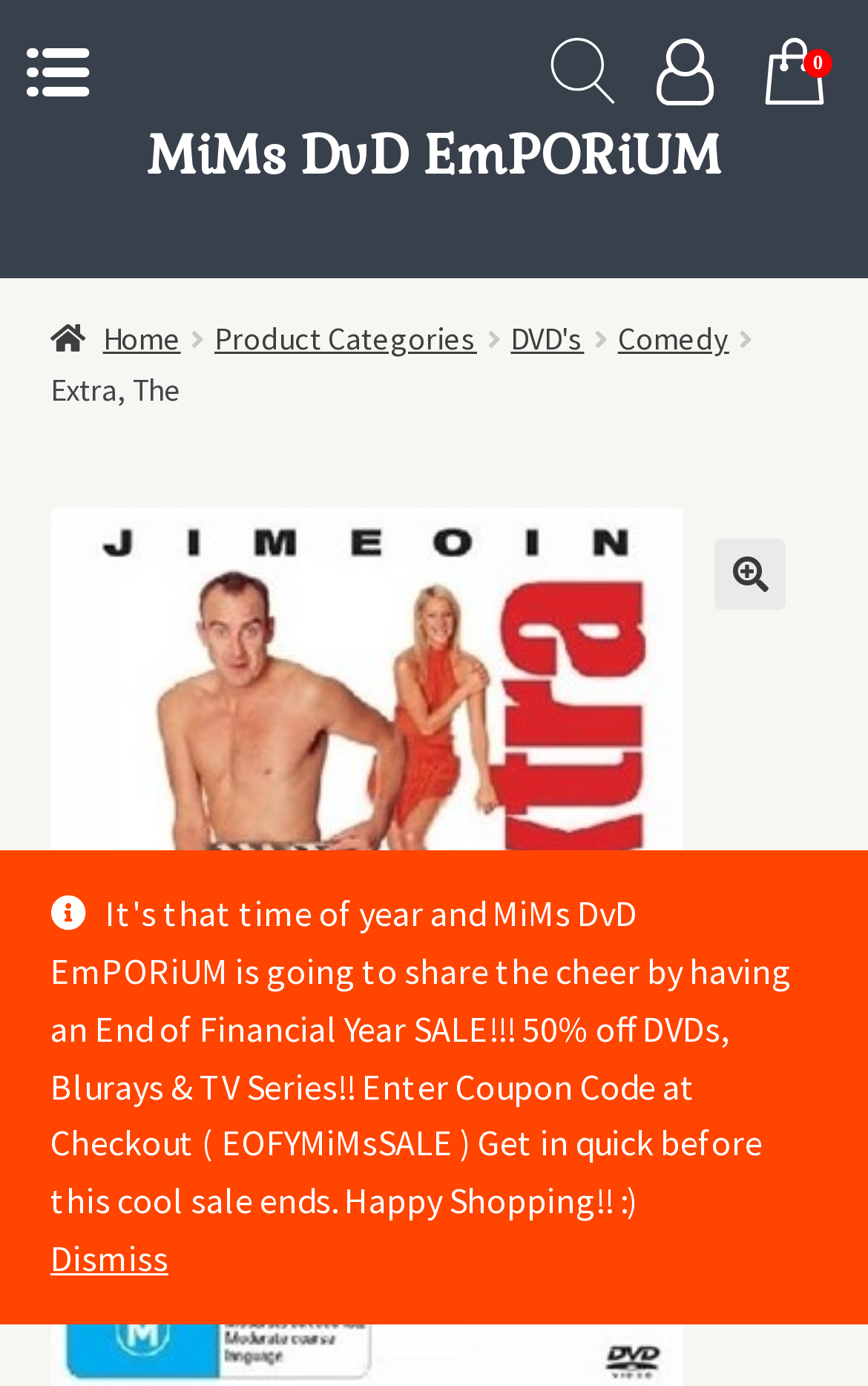Could you determine the bounding box coordinates of the clickable element to complete the instruction: "browse DVDs"? Provide the coordinates as four float numbers between 0 and 1, i.e., [left, top, right, bottom].

[0.588, 0.23, 0.673, 0.259]